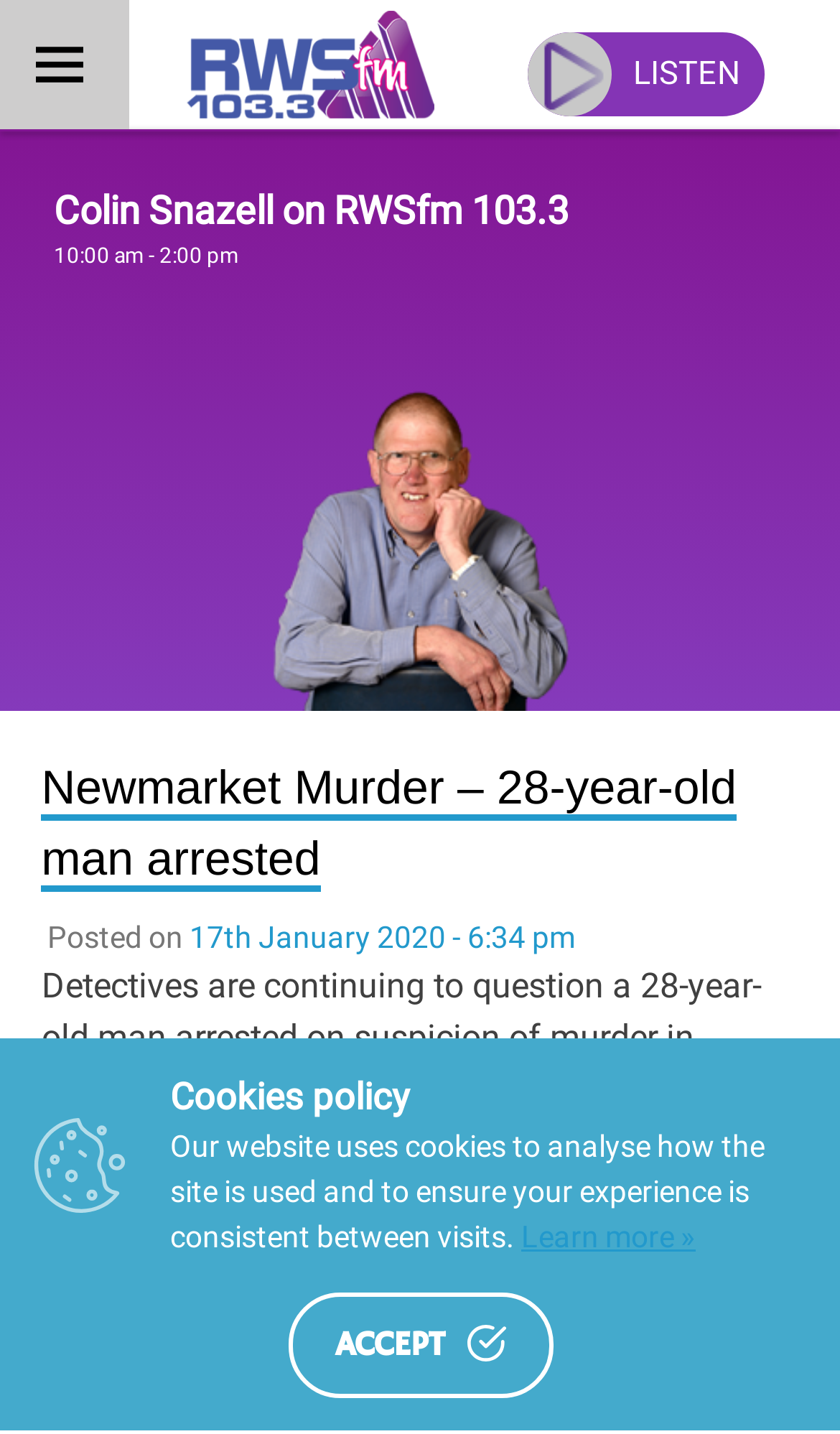Extract the bounding box coordinates for the UI element described by the text: "Colin Snazell on RWSfm 103.3". The coordinates should be in the form of [left, top, right, bottom] with values between 0 and 1.

[0.064, 0.131, 0.677, 0.162]